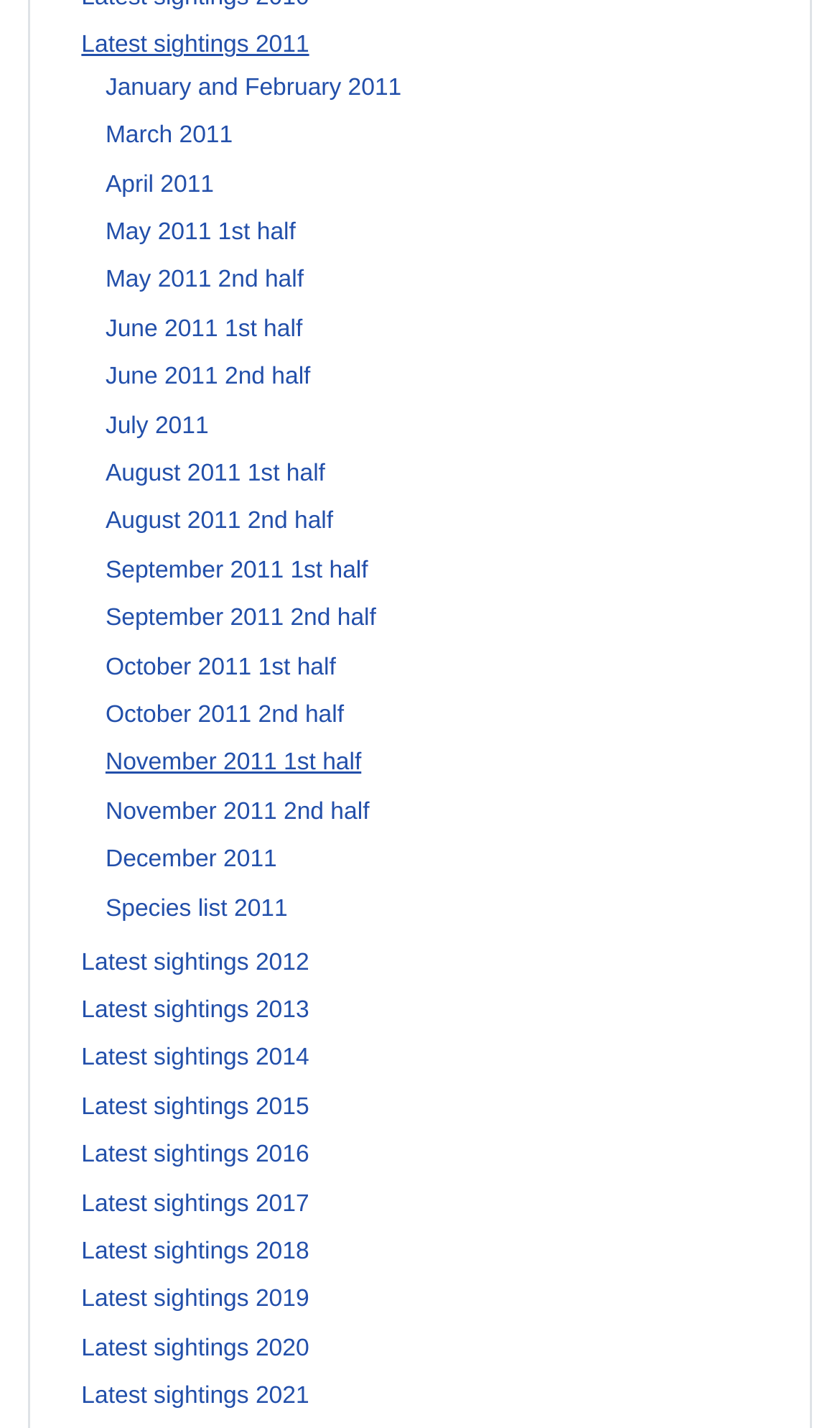Please locate the bounding box coordinates of the element that should be clicked to complete the given instruction: "Follow on Facebook".

None